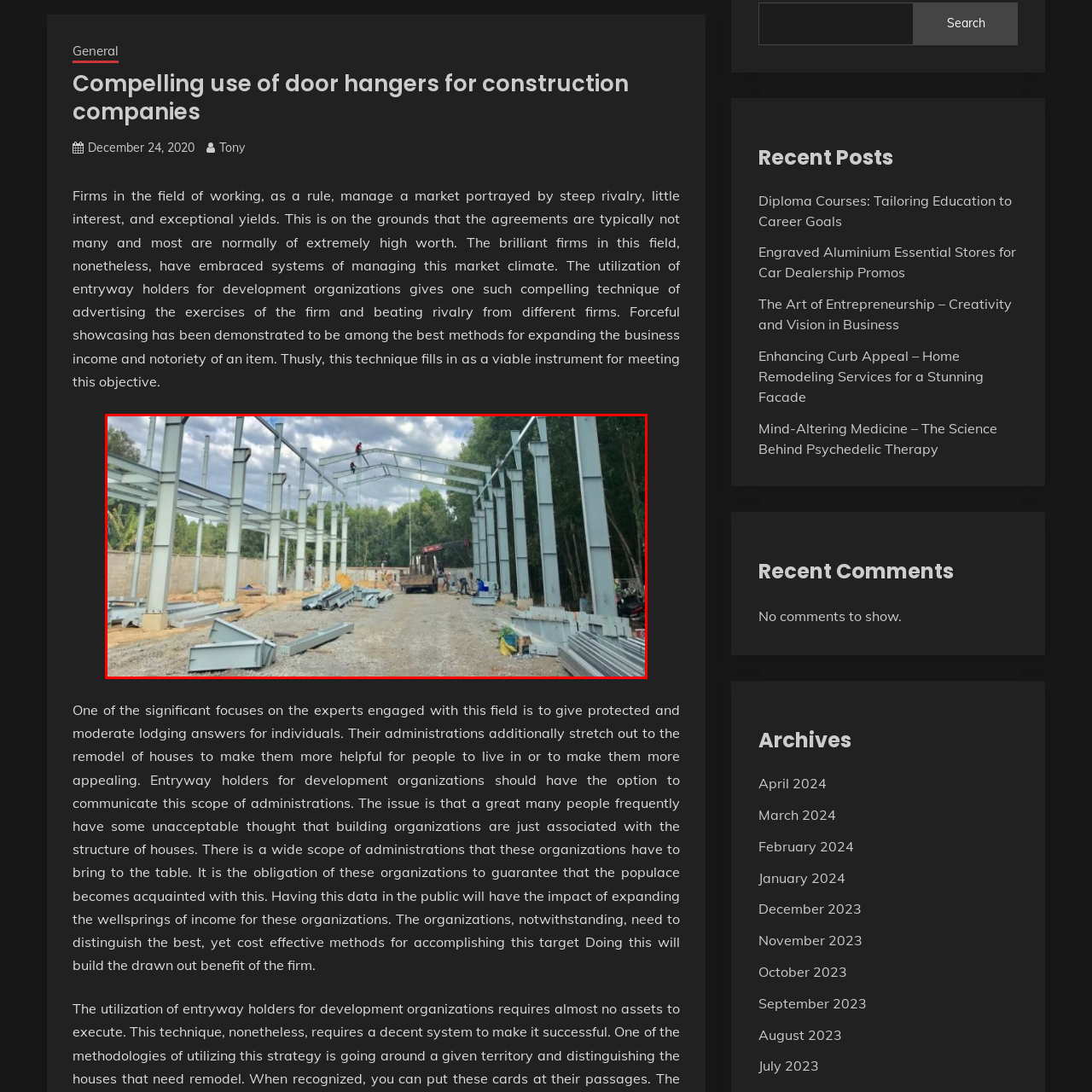Review the part of the image encased in the red box and give an elaborate answer to the question posed: What is the purpose of using such images?

The caption explains that the use of such images is a vital marketing tool, as it emphasizes the structural integrity and professionalism of construction firms, which implies that the purpose of using these images is for marketing purposes.